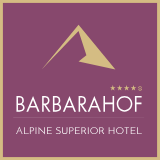Offer a detailed explanation of what is happening in the image.

The image showcases the logo of "Barbarahof," a prestigious alpine superior hotel, depicting a stylized mountain silhouette above the hotel name. The logo is set against a rich purple background, accented by a gold border that enhances its elegant appearance. Below the hotel name, the text "ALPINE SUPERIOR HOTEL" is displayed, indicating the hotel's upscale offerings and location in a scenic alpine setting. This emblem represents both luxury and a connection to the natural beauty surrounding the hotel, making it appealing to guests looking for a premium hospitality experience.